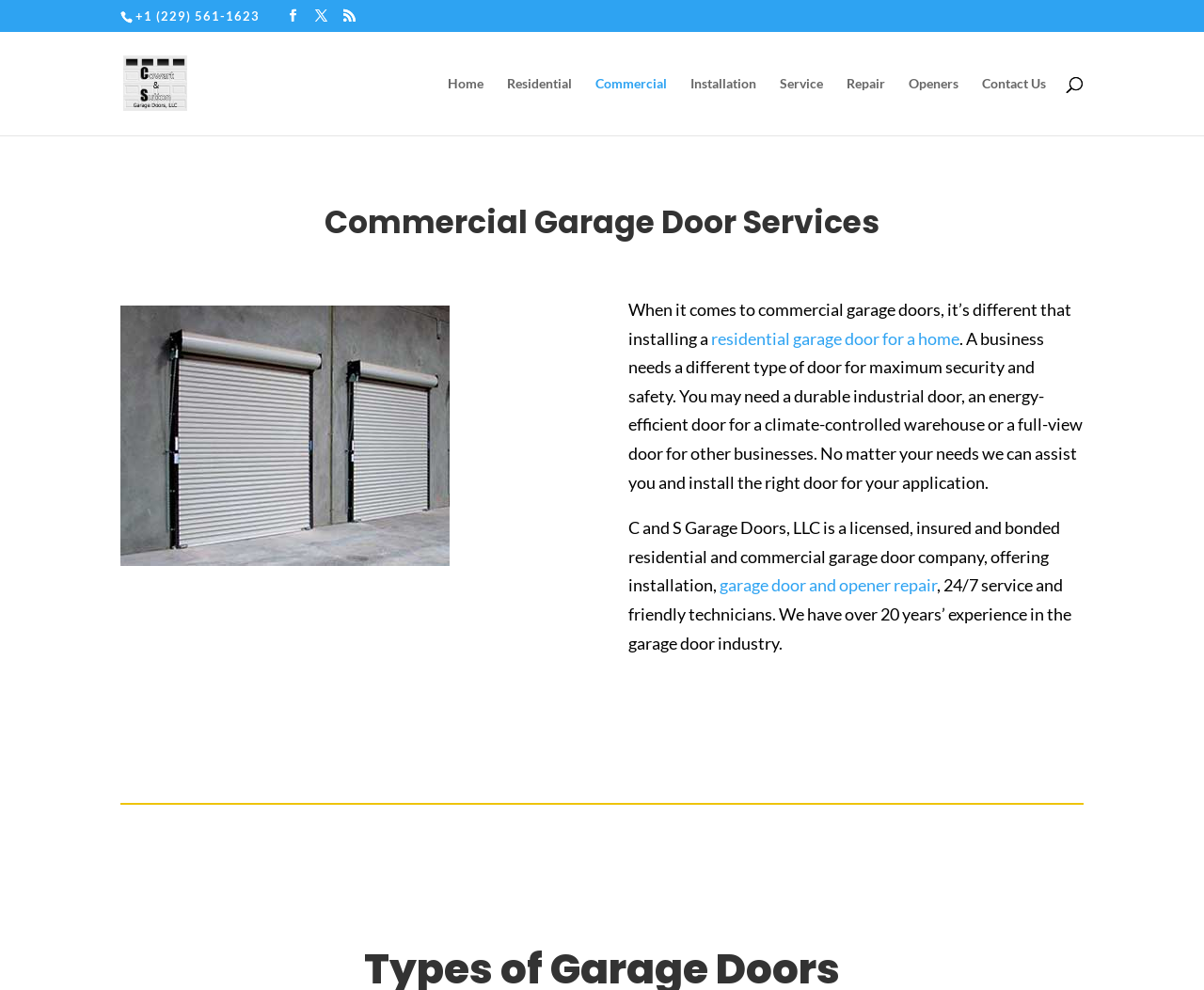Please identify the bounding box coordinates for the region that you need to click to follow this instruction: "Go to the home page".

[0.372, 0.077, 0.402, 0.136]